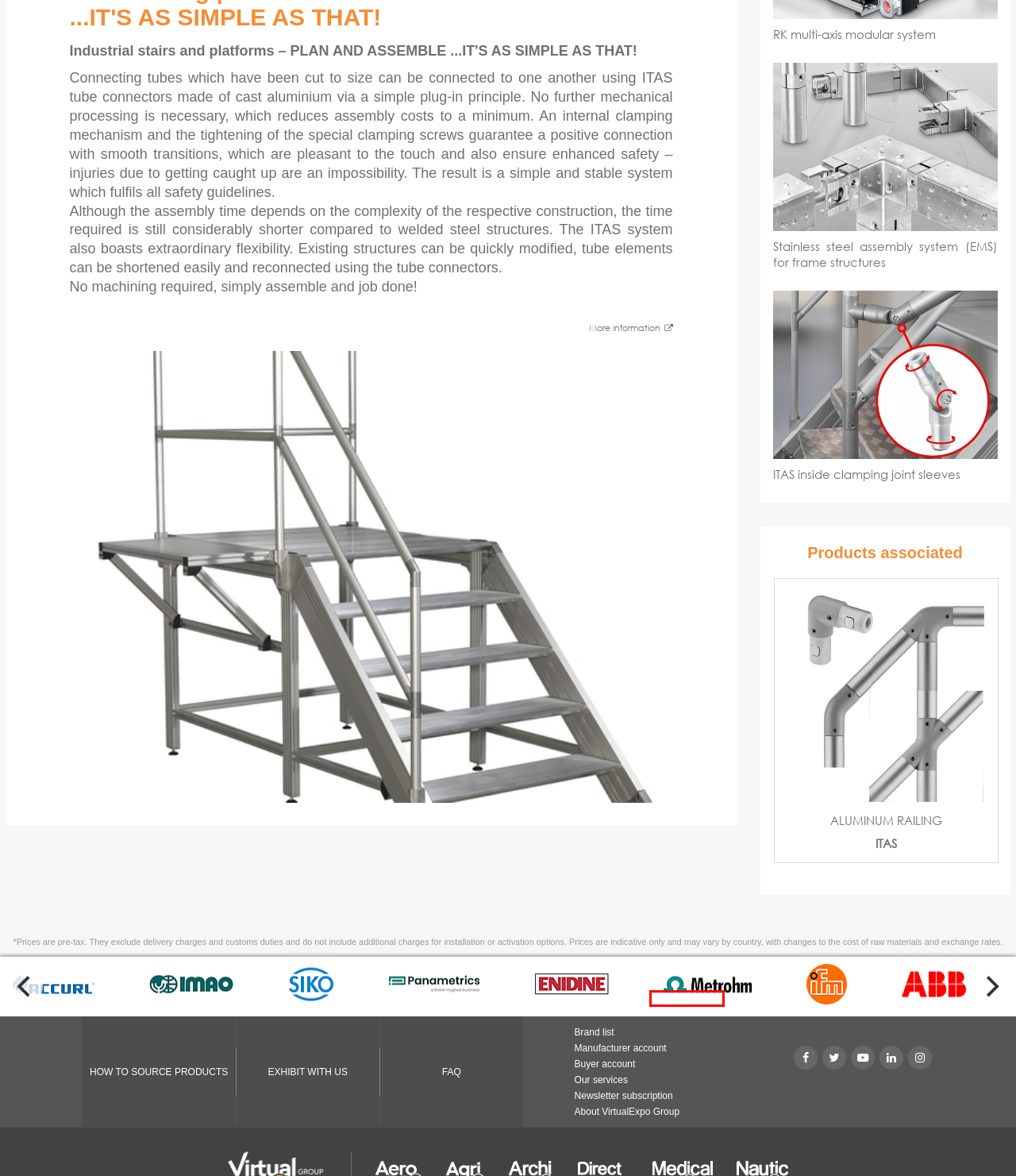You are provided with a screenshot of a webpage highlighting a UI element with a red bounding box. Choose the most suitable webpage description that matches the new page after clicking the element in the bounding box. Here are the candidates:
A. SIKO GmbH: Detection - Measurement - DirectIndustry
B. Accurl Machine Tools: Production Machines - DirectIndustry
C. List of companies  DirectIndustry - Ranking : A
D. TOPSOLID SAS: Robotics - Automation - Industrial IT - DirectIndustry
E. SANY: Packing - Handling - Logistics - DirectIndustry
F. ITAS inside clamping joint sleeves - Potsdamer Str. 9, 32423 Minden, Germany - RK Rose+Krieger GmbH
G. Panametrics, a Baker Hughes business: Detection - Measurement - DirectIndustry
H. Enidine on DirectIndustry: Materials - Tools - Components - DirectIndustry

A